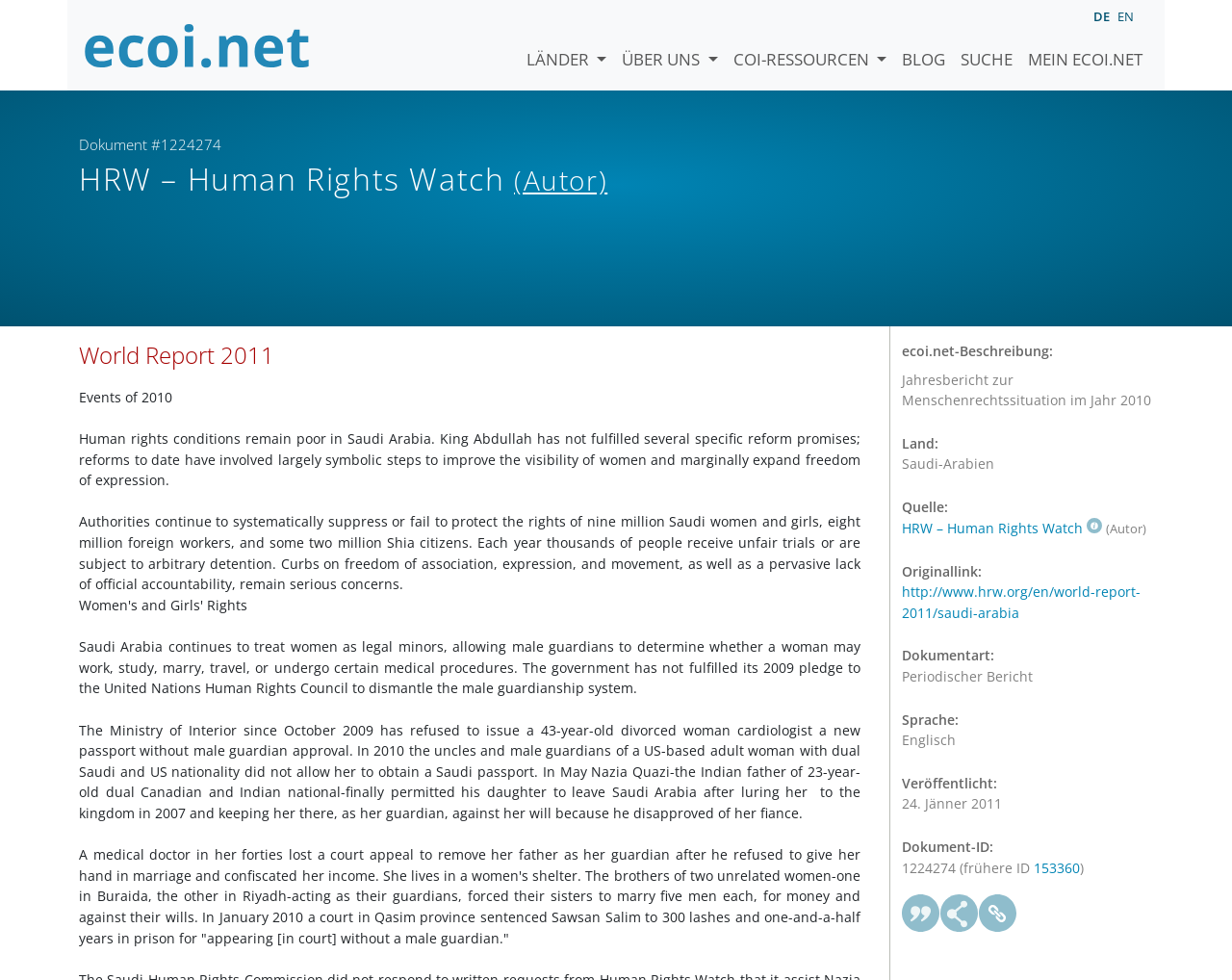Locate the bounding box coordinates of the UI element described by: "http://www.hrw.org/en/world-report-2011/saudi-arabia". The bounding box coordinates should consist of four float numbers between 0 and 1, i.e., [left, top, right, bottom].

[0.732, 0.594, 0.926, 0.634]